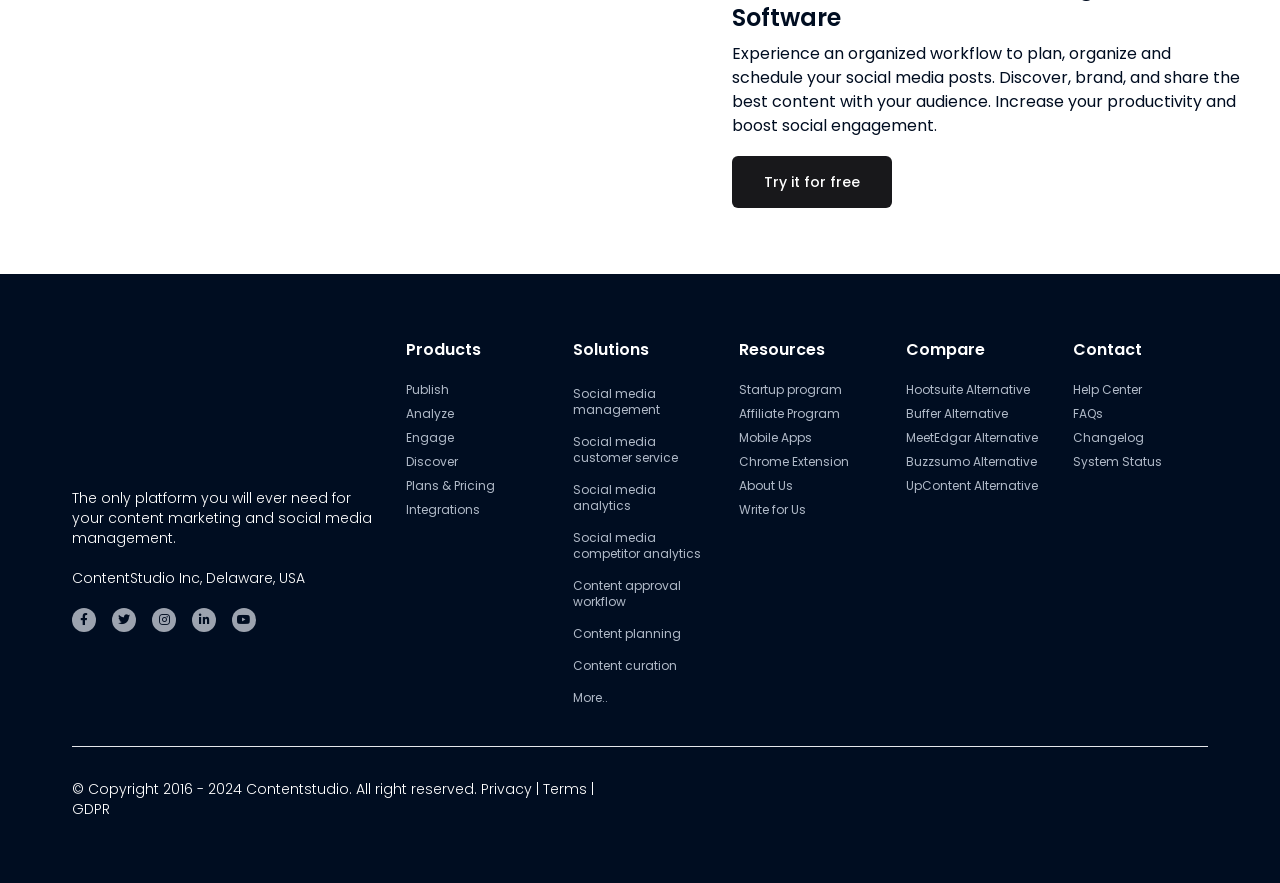Using the element description: "Social media management", determine the bounding box coordinates for the specified UI element. The coordinates should be four float numbers between 0 and 1, [left, top, right, bottom].

[0.447, 0.494, 0.515, 0.531]